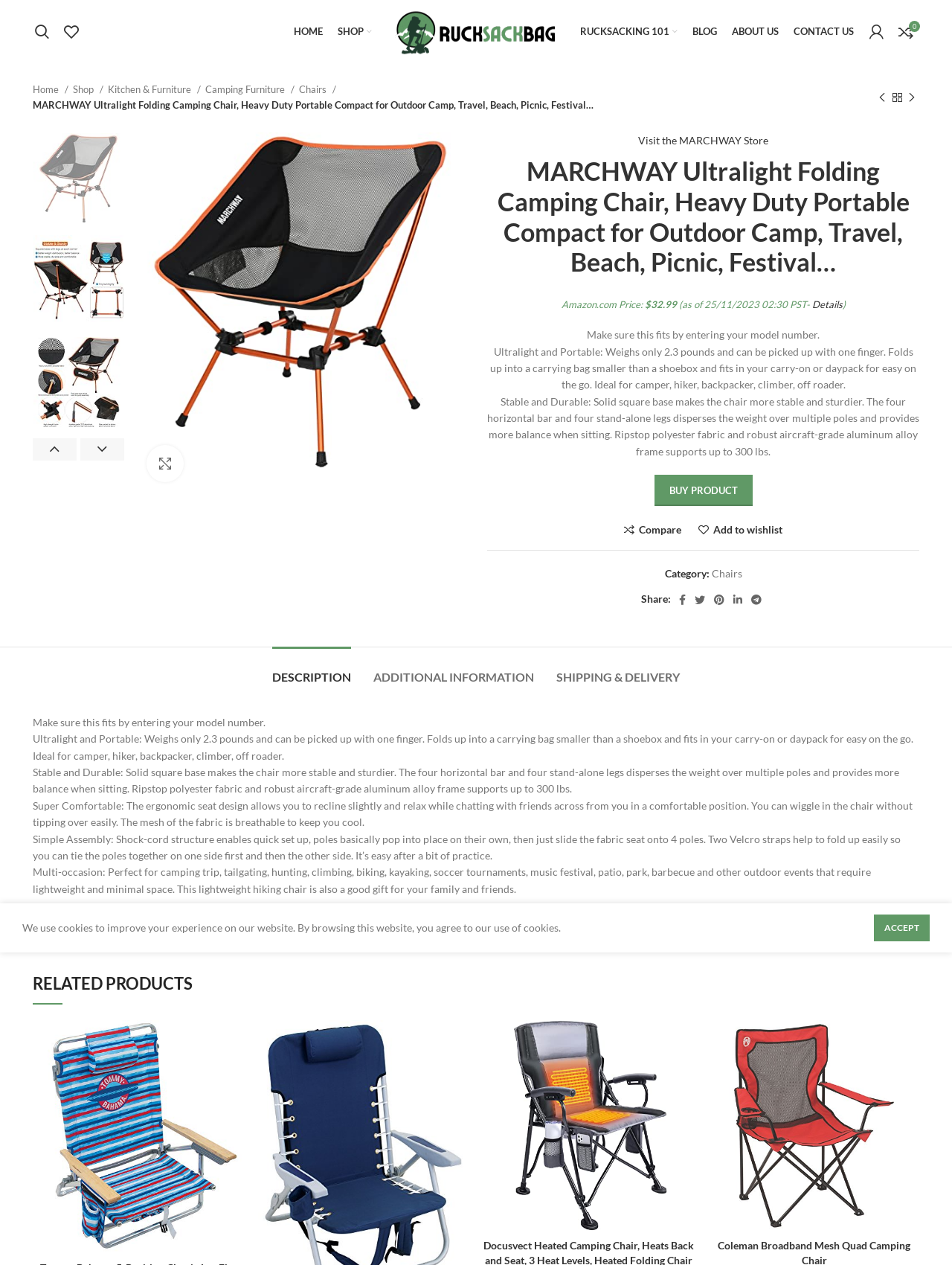What is the purpose of the chair?
Ensure your answer is thorough and detailed.

I found the purpose of the chair by reading the product description, which states 'Perfect for camping trip, tailgating, hunting, climbing, biking, kayaking, soccer tournaments, music festival, patio, park, barbecue and other outdoor events'.